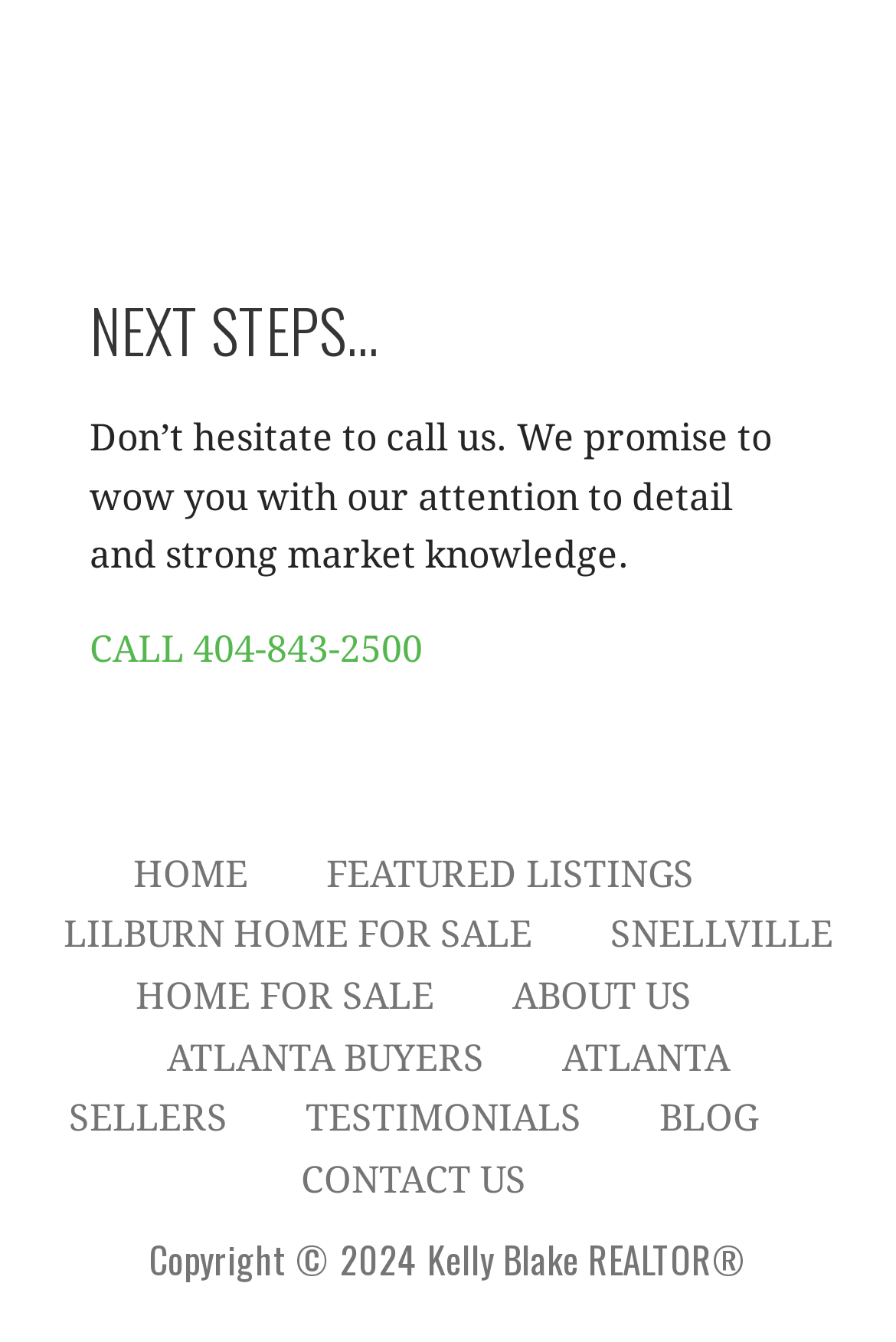Locate the bounding box coordinates of the item that should be clicked to fulfill the instruction: "Go to the 'HOME' page".

[0.149, 0.635, 0.277, 0.667]